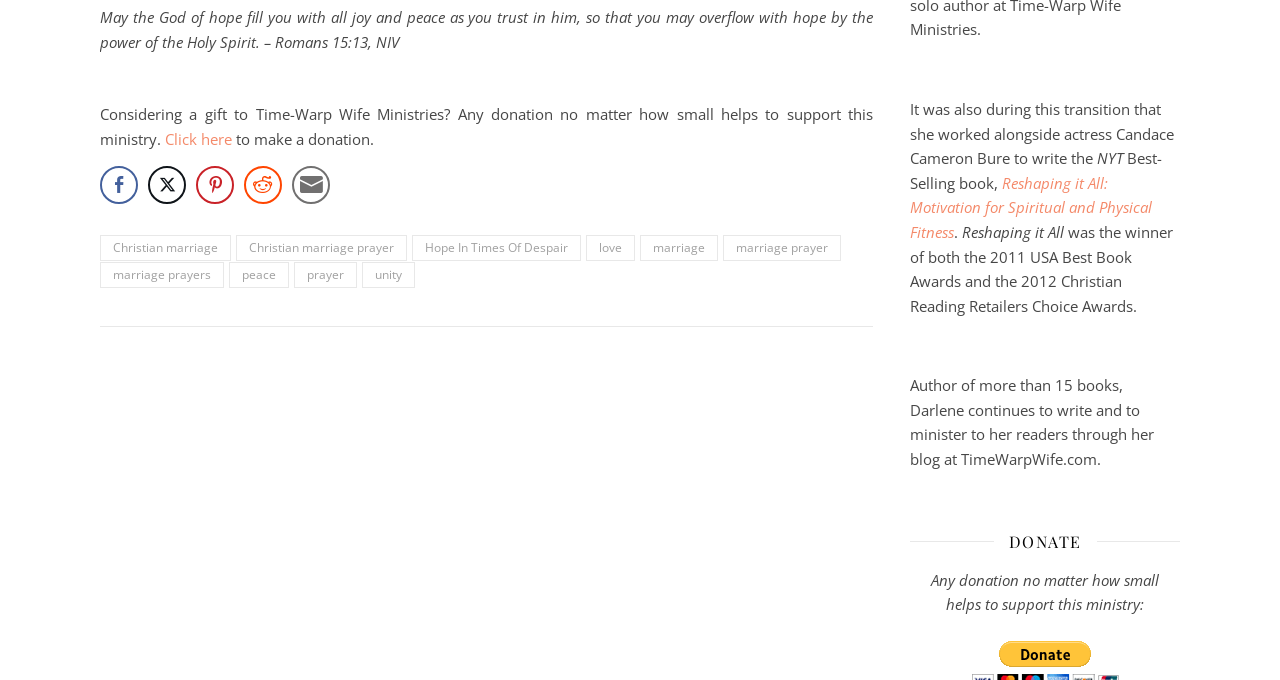What is the name of the book written by Darlene?
Give a one-word or short-phrase answer derived from the screenshot.

Reshaping it All